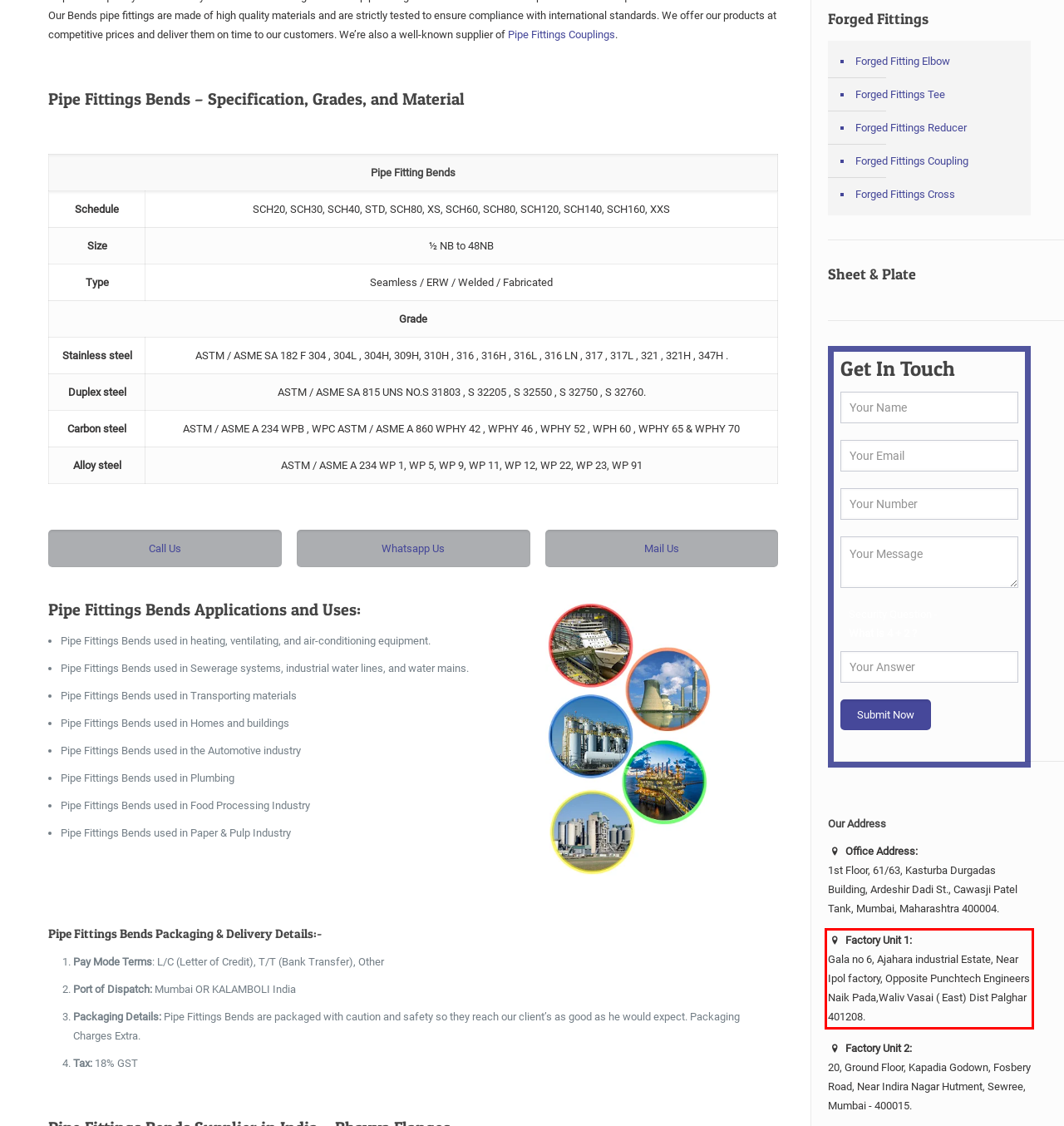Please extract the text content within the red bounding box on the webpage screenshot using OCR.

Factory Unit 1: Gala no 6, Ajahara industrial Estate, Near Ipol factory, Opposite Punchtech Engineers Naik Pada,Waliv Vasai ( East) Dist Palghar 401208.